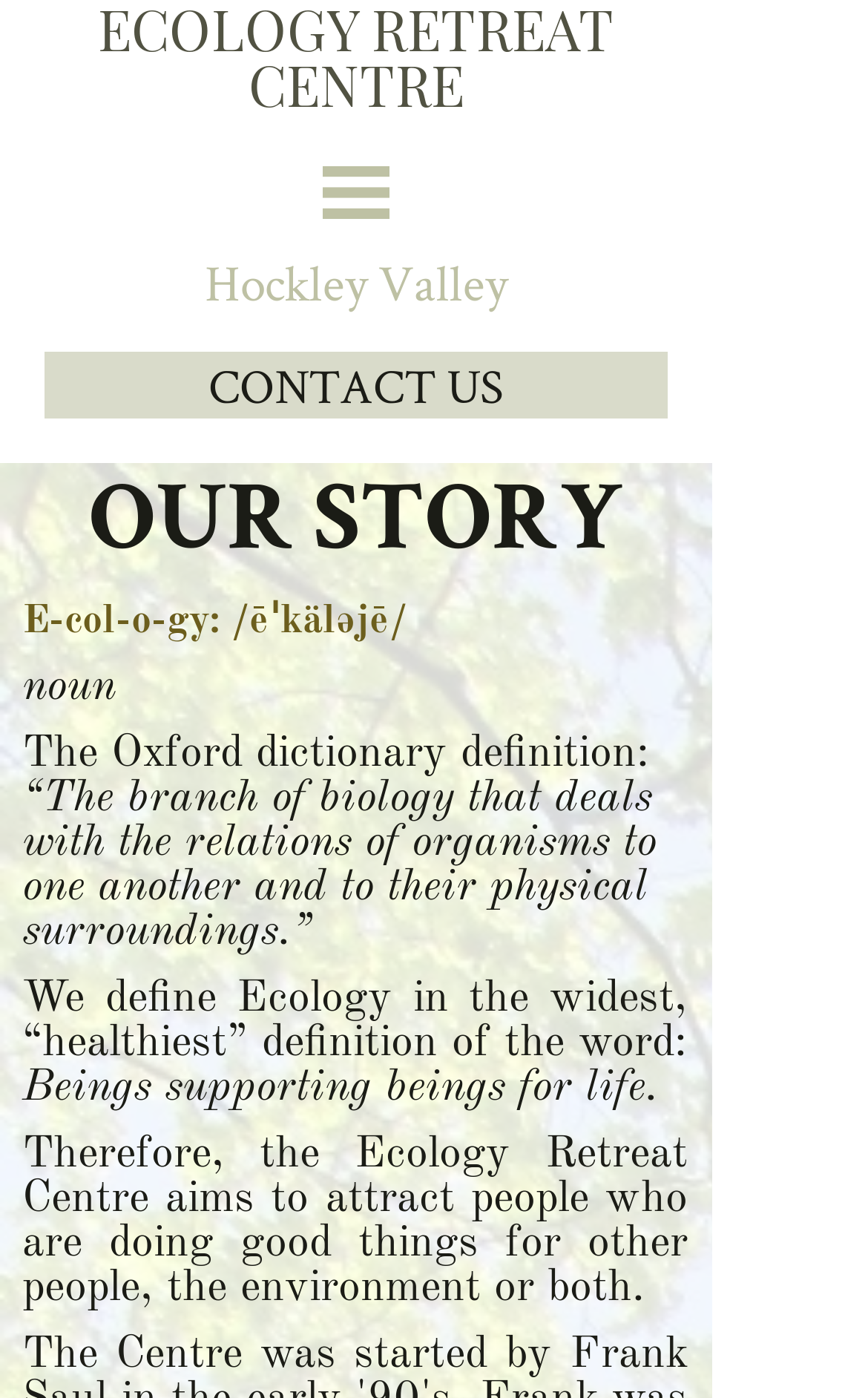Describe all the key features of the webpage in detail.

The webpage is about the Ecology Retreat Centre, which offers meeting spaces, accommodations, and meals for group retreats and conferences in a tranquil environment. 

At the top of the page, there is a navigation link "CONTACT US" on the left side. Next to it, there is an image. Below the navigation link, there is a heading "Hockley Valley" on the left side. 

Further down, there is a prominent heading "OUR STORY" on the left side. Below this heading, there is a series of paragraphs that define the term "ecology". The definition starts with the Oxford dictionary definition, which is "The branch of biology that deals with the relations of organisms to one another and to their physical surroundings." The webpage then provides its own definition of ecology, which is "Beings supporting beings for life." 

Finally, the webpage explains the purpose of the Ecology Retreat Centre, which is to attract people who are doing good things for other people, the environment, or both.